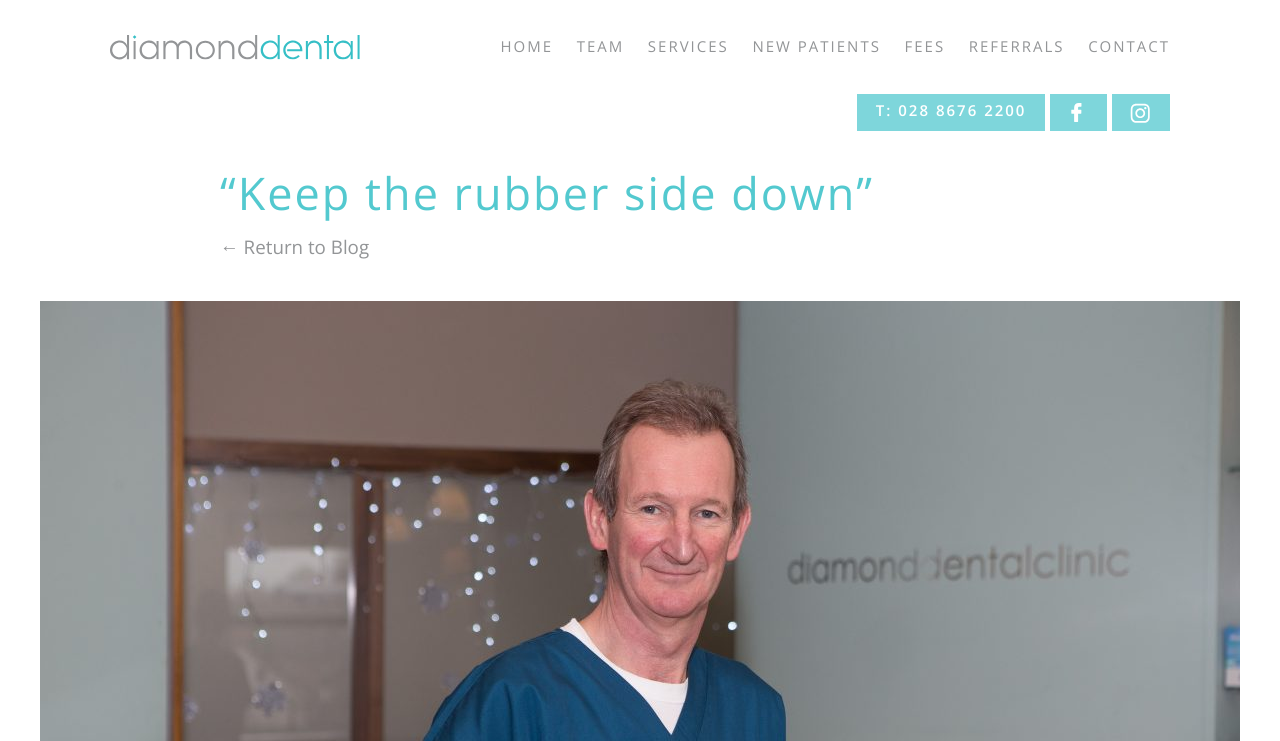How many navigation menu items are there?
Using the image, give a concise answer in the form of a single word or short phrase.

7